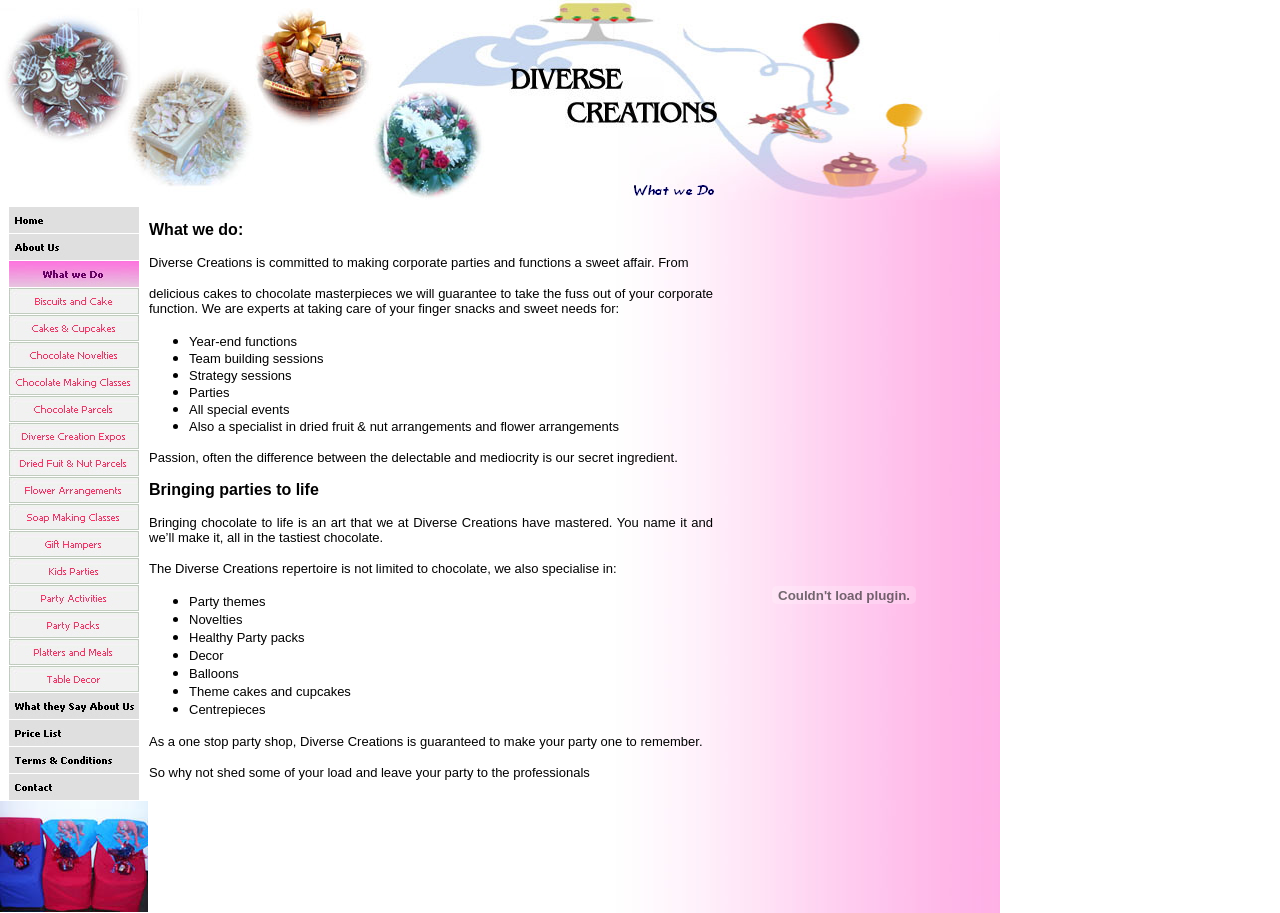What type of content is presented in the table?
Provide a concise answer using a single word or phrase based on the image.

Party services